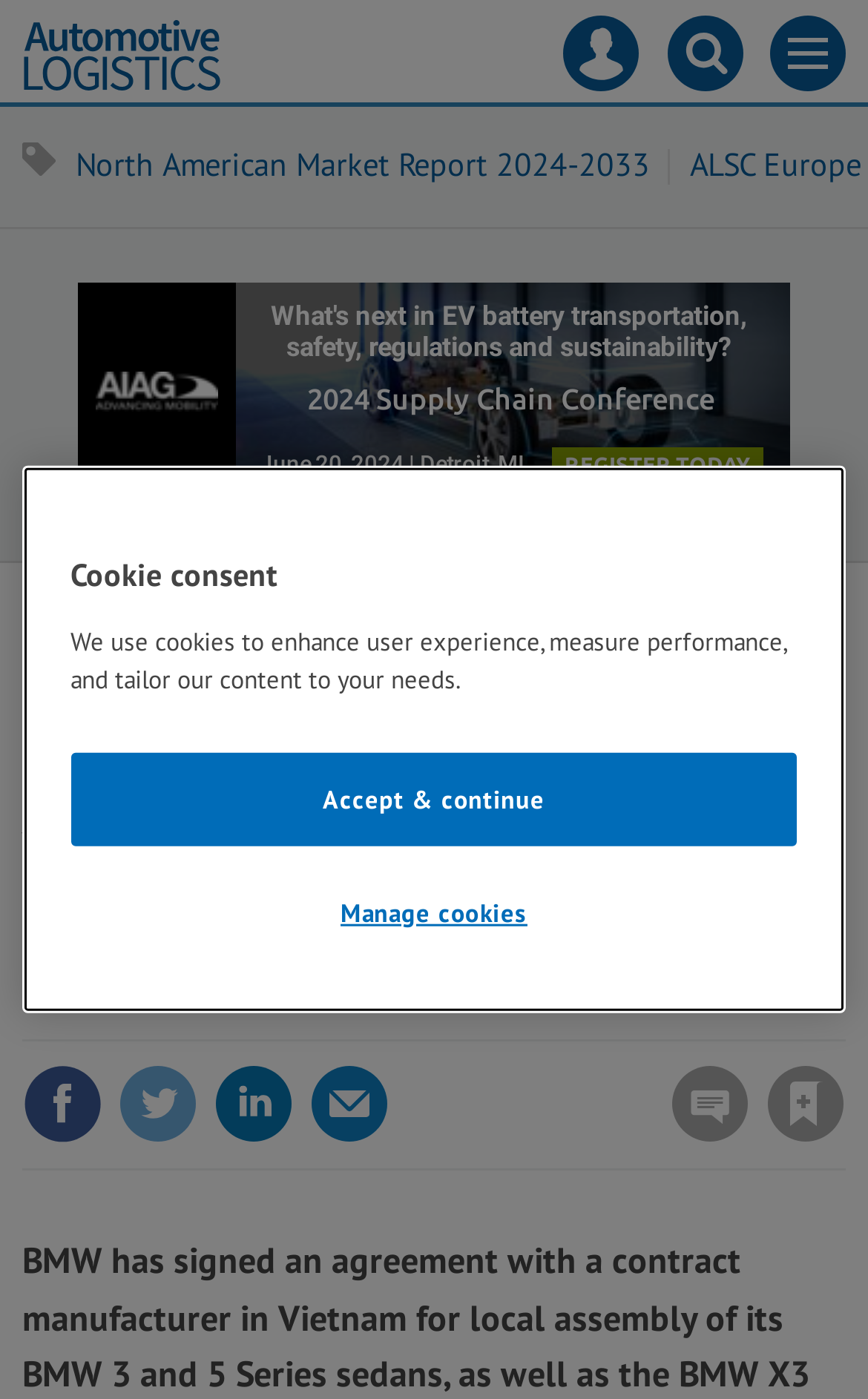Examine the screenshot and answer the question in as much detail as possible: How many social media platforms can you share the article on?

I counted the number of social media links available below the article, which are Facebook, Twitter, and LinkedIn.